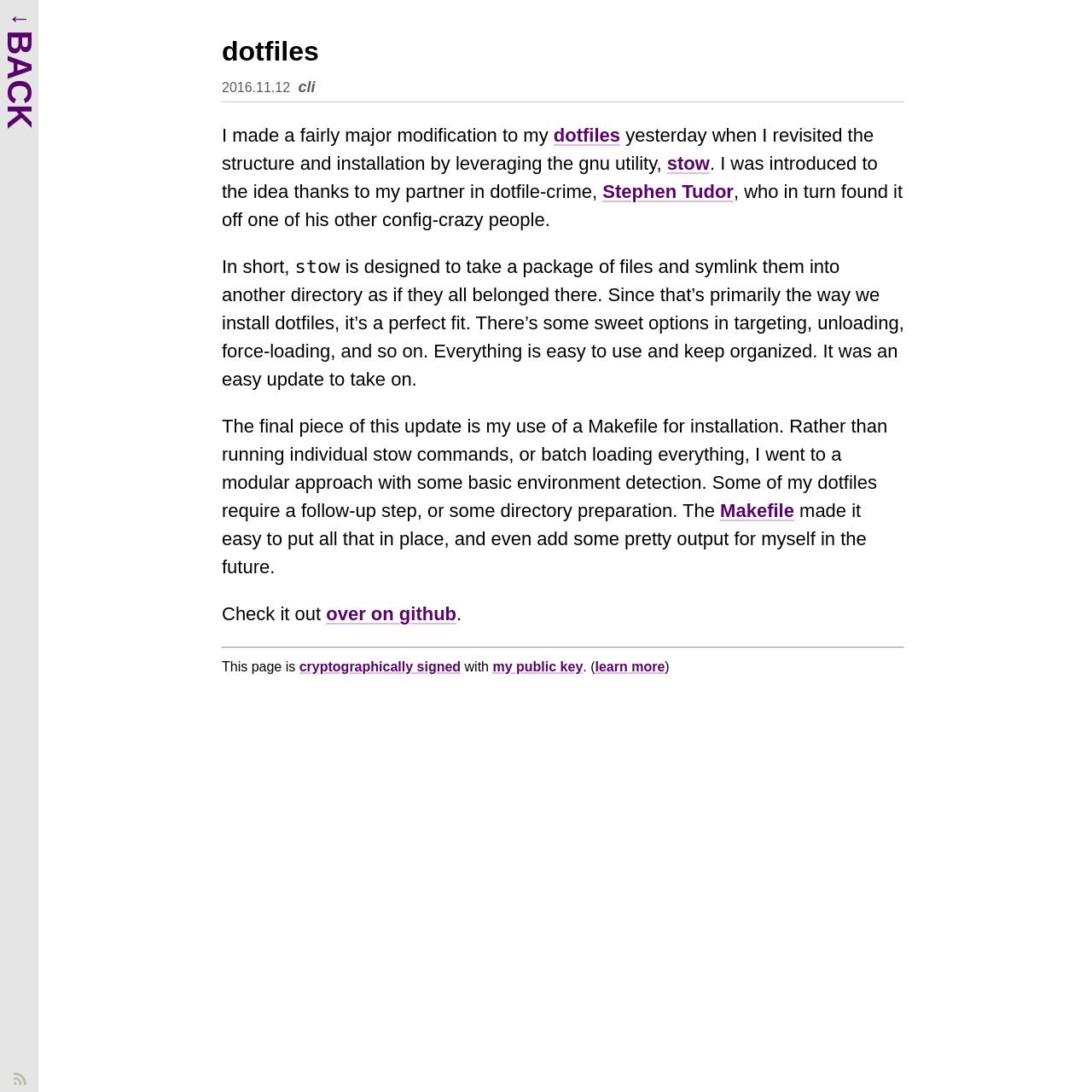What is the author's partner in dotfile-crime?
Use the information from the screenshot to give a comprehensive response to the question.

The text on the webpage mentions 'my partner in dotfile-crime, Stephen Tudor', which suggests that Stephen Tudor is the author's partner in dotfile-crime.